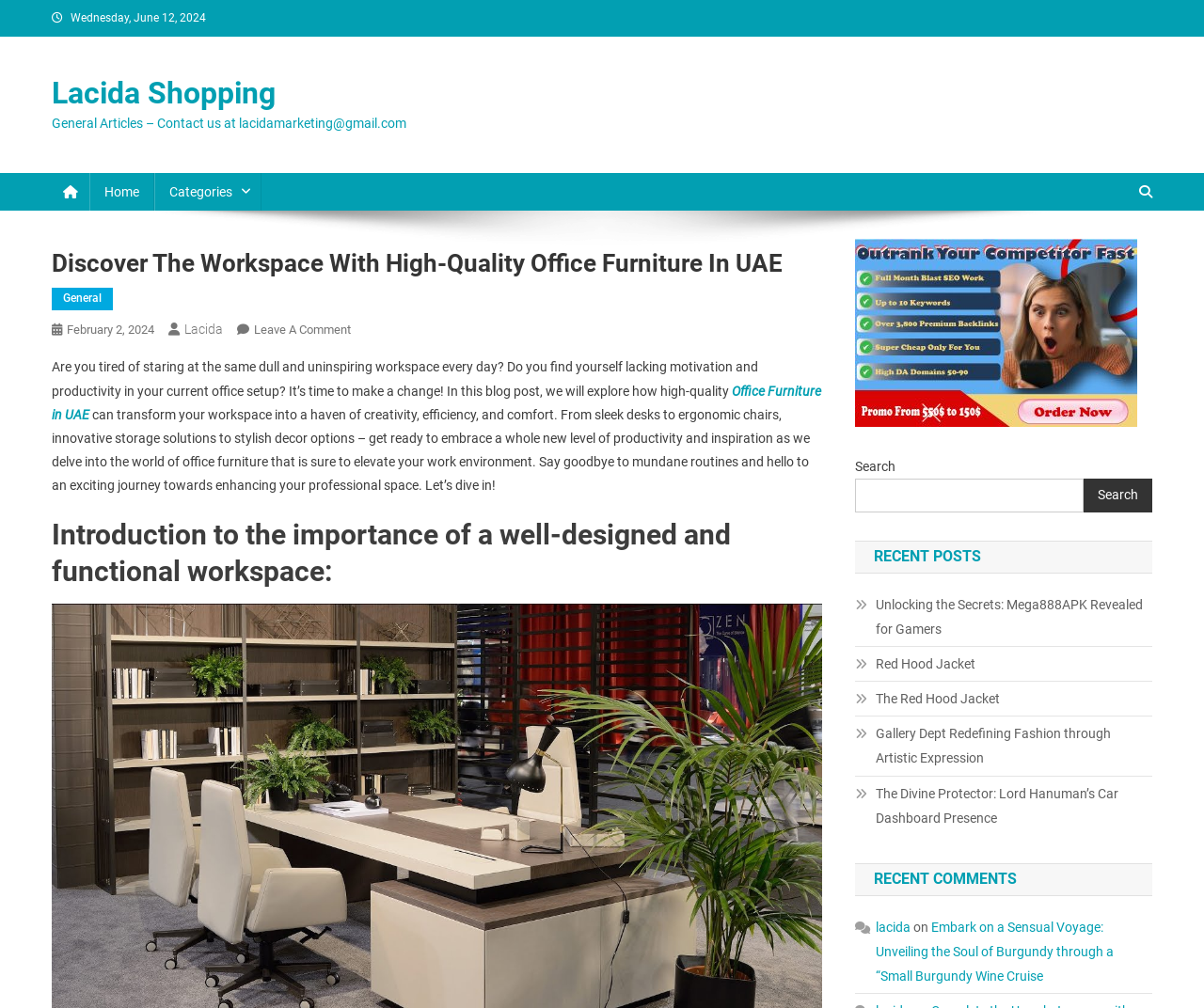What is the function of the search box?
Look at the screenshot and provide an in-depth answer.

The function of the search box is inferred from the StaticText element that says 'Search' and the searchbox element located near the top of the webpage, which suggests that users can input keywords to search for content on the website.